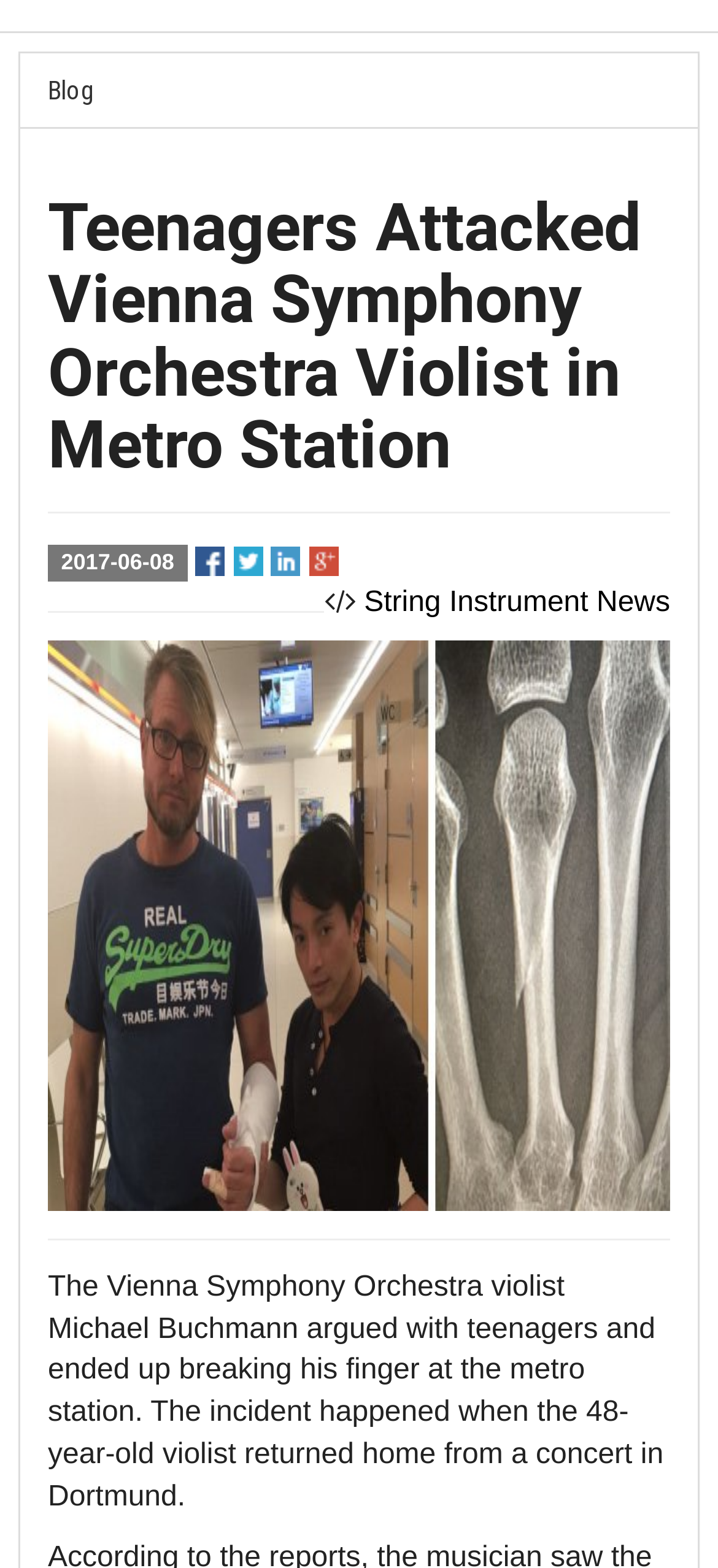Given the webpage screenshot and the description, determine the bounding box coordinates (top-left x, top-left y, bottom-right x, bottom-right y) that define the location of the UI element matching this description: String Instrument News

[0.507, 0.374, 0.933, 0.394]